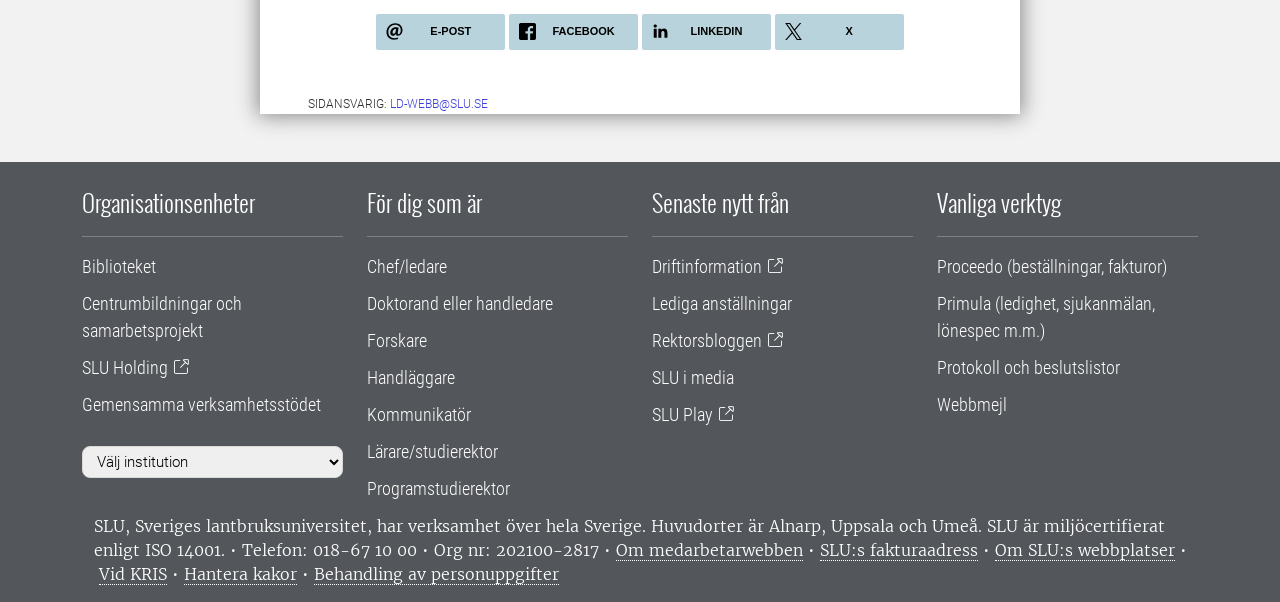Kindly determine the bounding box coordinates of the area that needs to be clicked to fulfill this instruction: "Click on E-POST".

[0.294, 0.024, 0.395, 0.083]